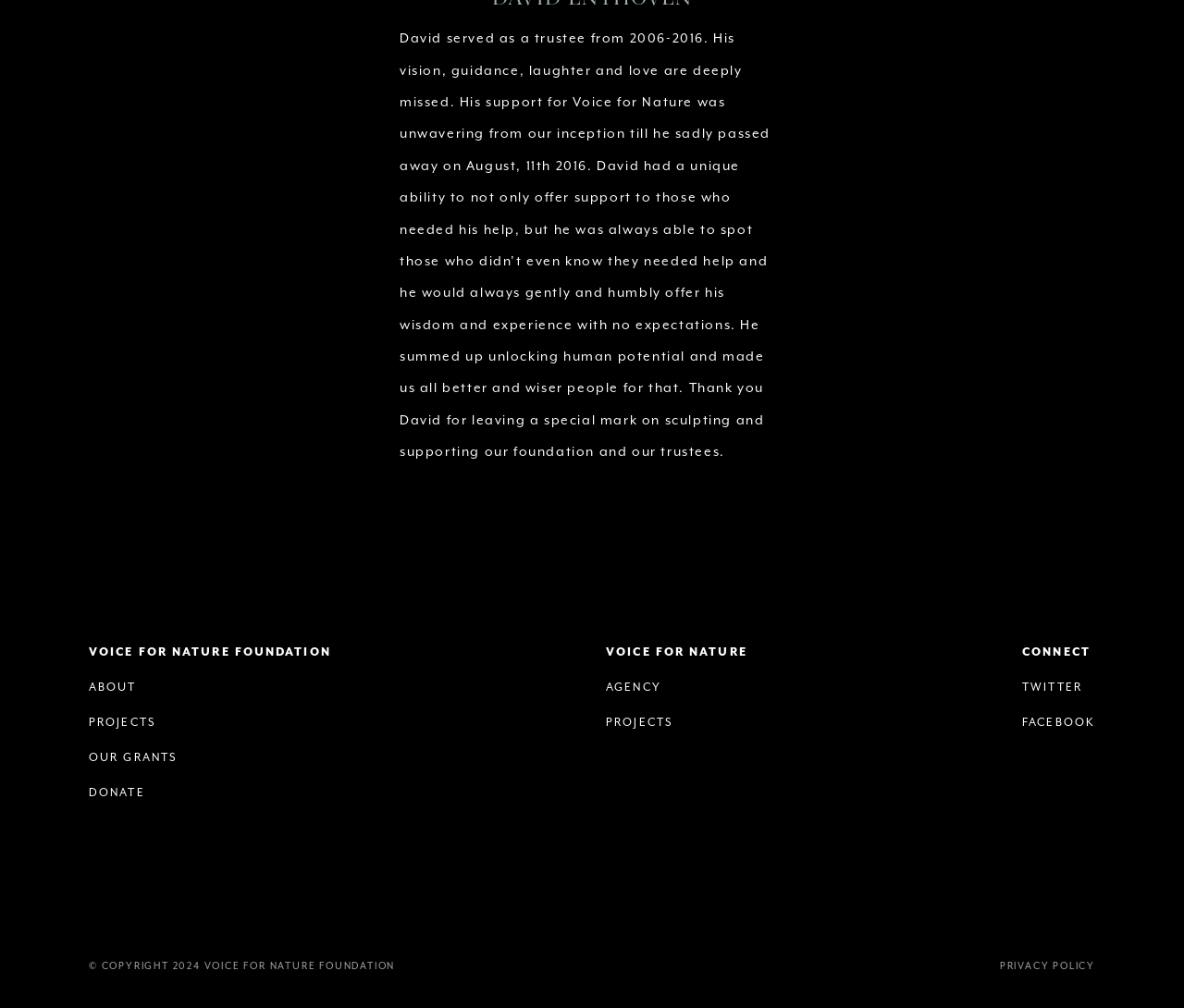With reference to the image, please provide a detailed answer to the following question: What is the date of David's passing?

The date of David's passing can be found in the StaticText element at the top of the webpage, which says 'His support for Voice for Nature was unwavering from our inception till he sadly passed away on August, 11th 2016'.